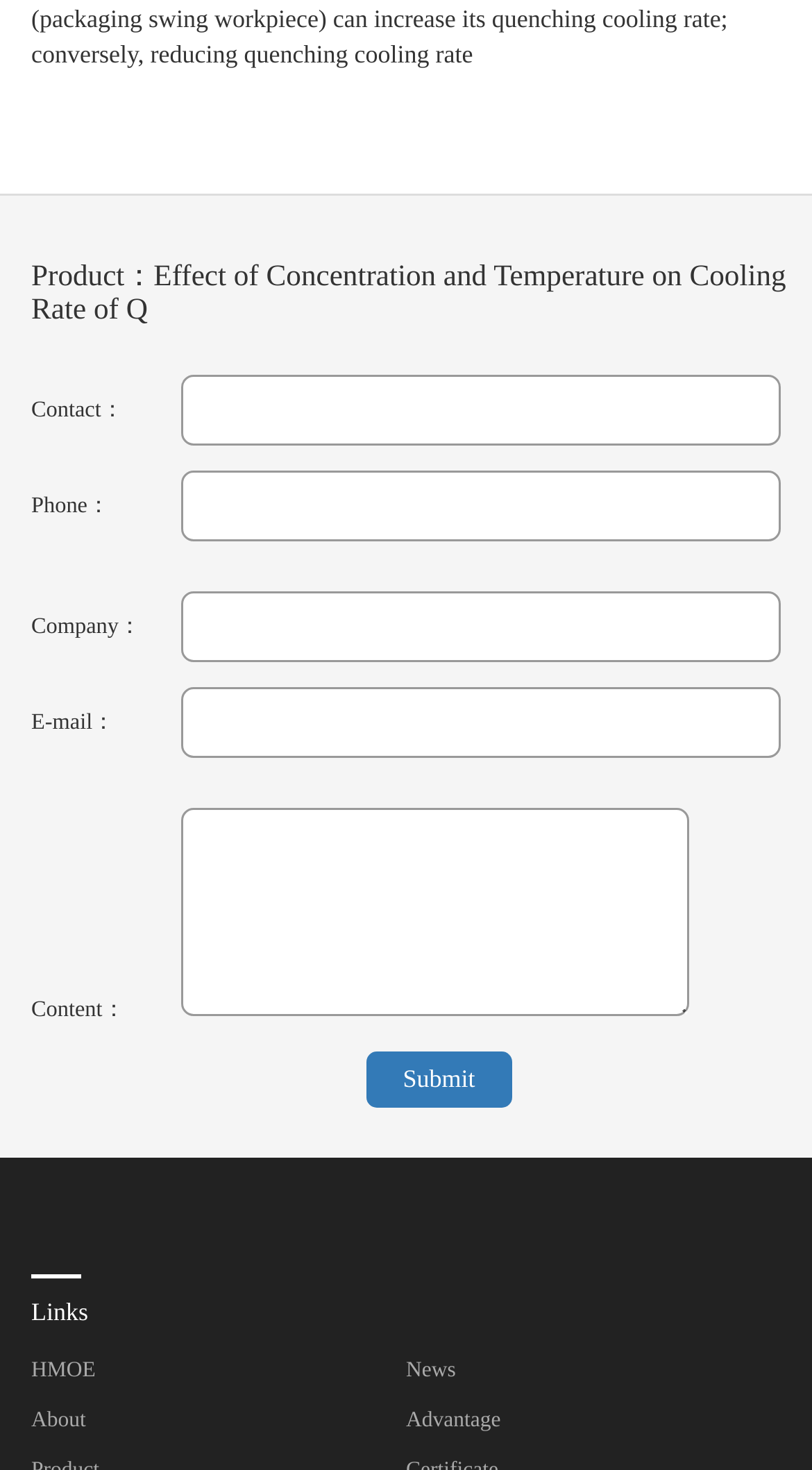Please specify the bounding box coordinates of the element that should be clicked to execute the given instruction: 'Input company information'. Ensure the coordinates are four float numbers between 0 and 1, expressed as [left, top, right, bottom].

[0.223, 0.402, 0.962, 0.45]